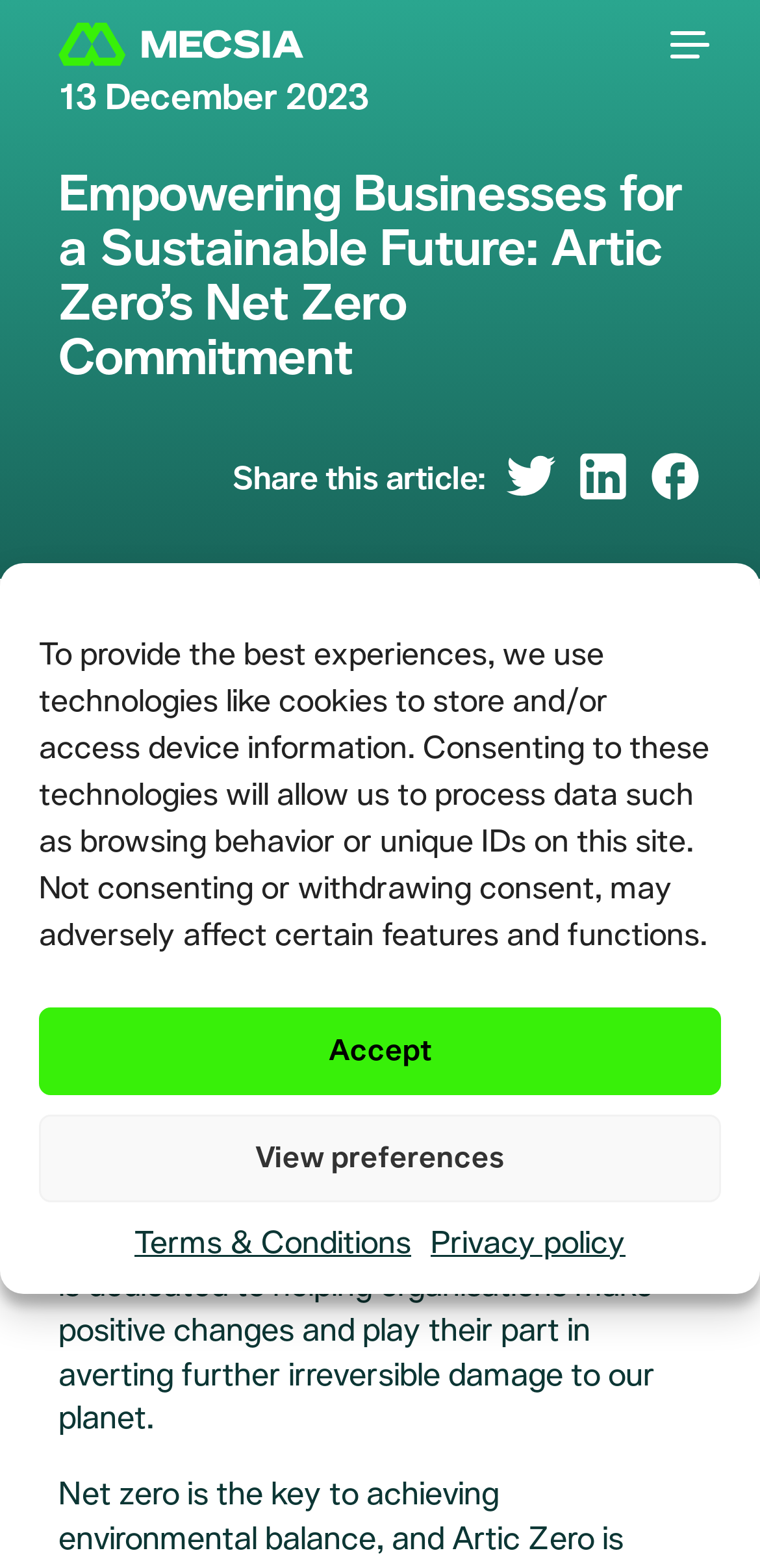What is the date mentioned on the webpage?
Based on the image, respond with a single word or phrase.

13 December 2023